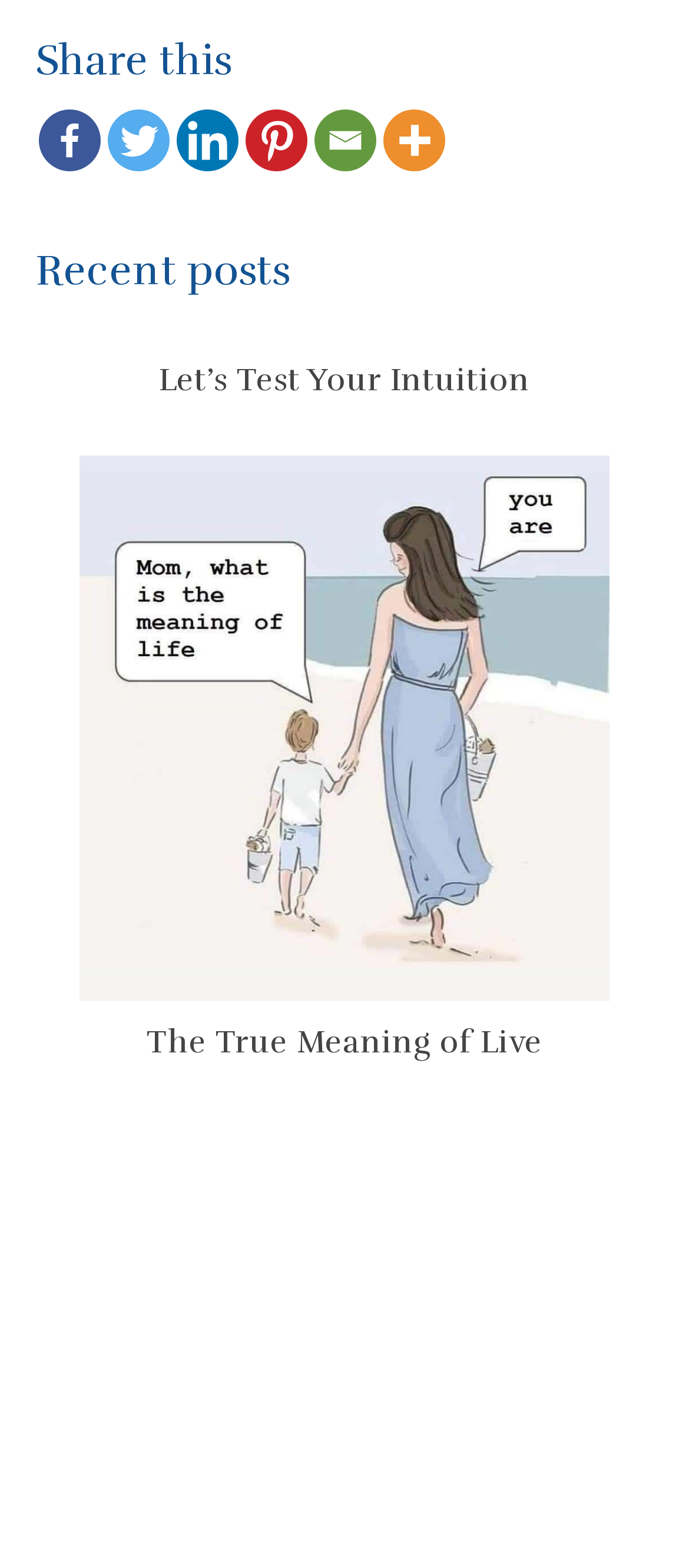Determine the bounding box coordinates of the section to be clicked to follow the instruction: "Learn about 'What are Guardian Angels?'". The coordinates should be given as four float numbers between 0 and 1, formatted as [left, top, right, bottom].

[0.115, 0.87, 0.885, 0.891]